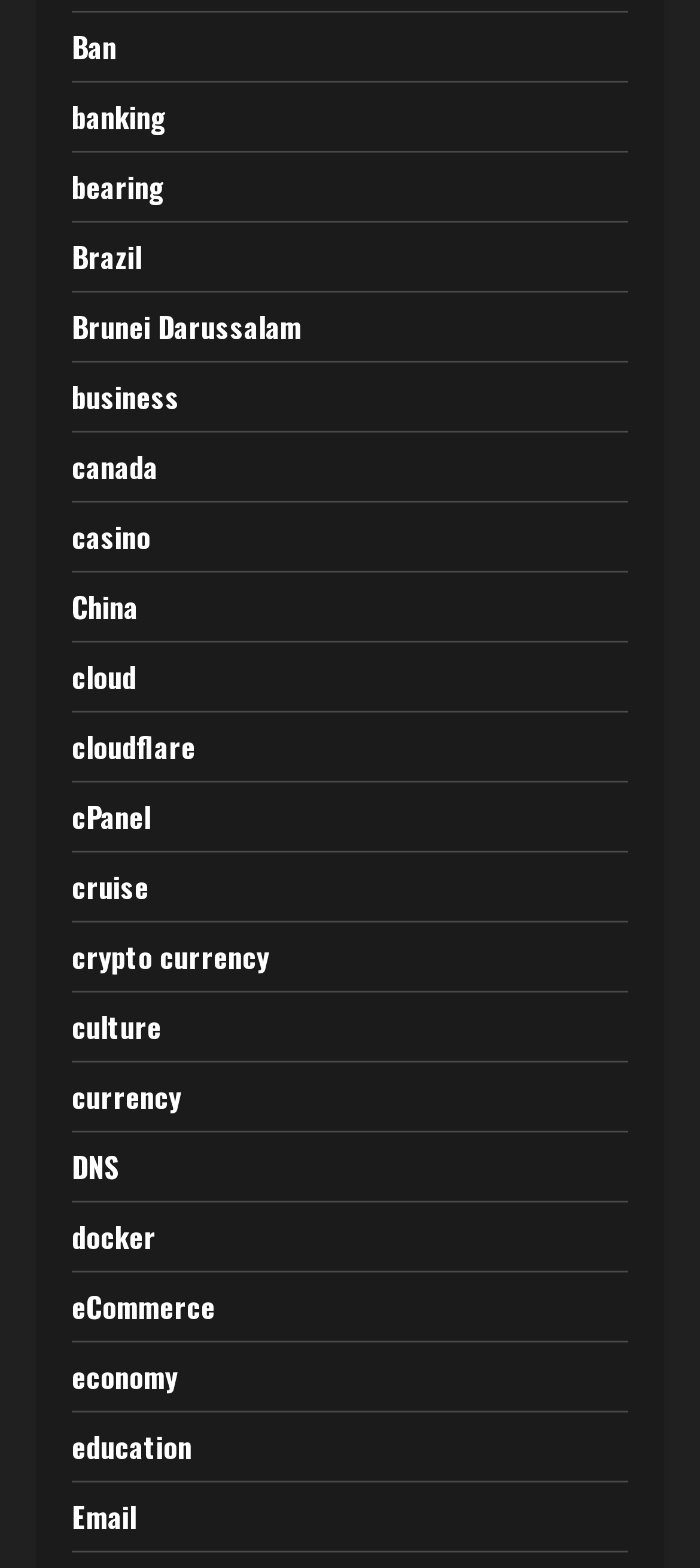Please provide a one-word or phrase answer to the question: 
What is the first link on the webpage?

Ban